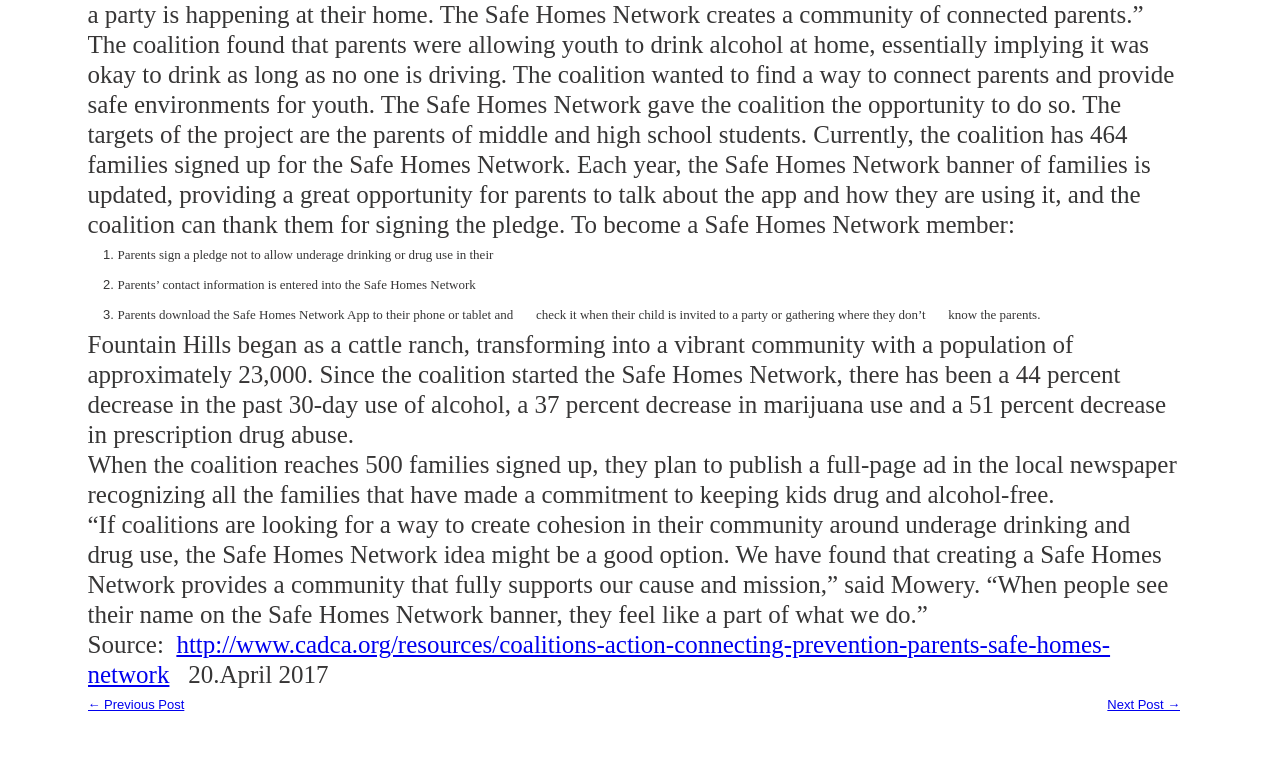Please find the bounding box coordinates (top-left x, top-left y, bottom-right x, bottom-right y) in the screenshot for the UI element described as follows: Next Post →

[0.865, 0.899, 0.922, 0.919]